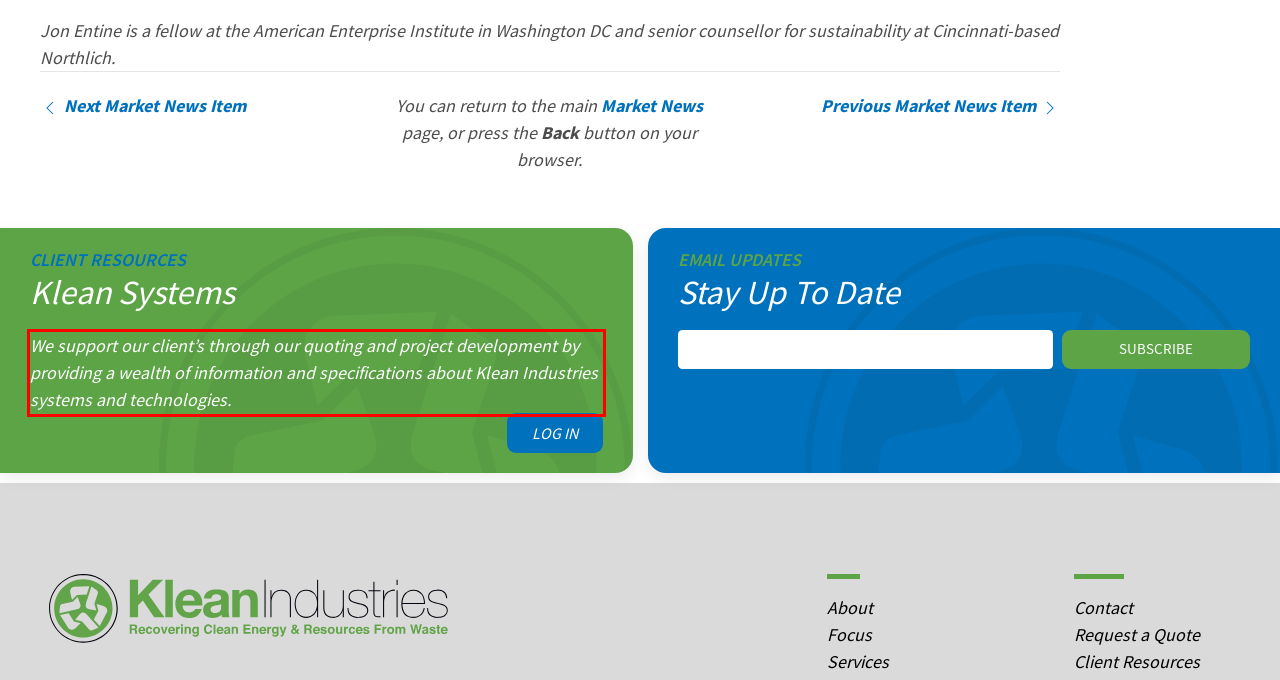Identify the red bounding box in the webpage screenshot and perform OCR to generate the text content enclosed.

We support our client’s through our quoting and project development by providing a wealth of information and specifications about Klean Industries systems and technologies.